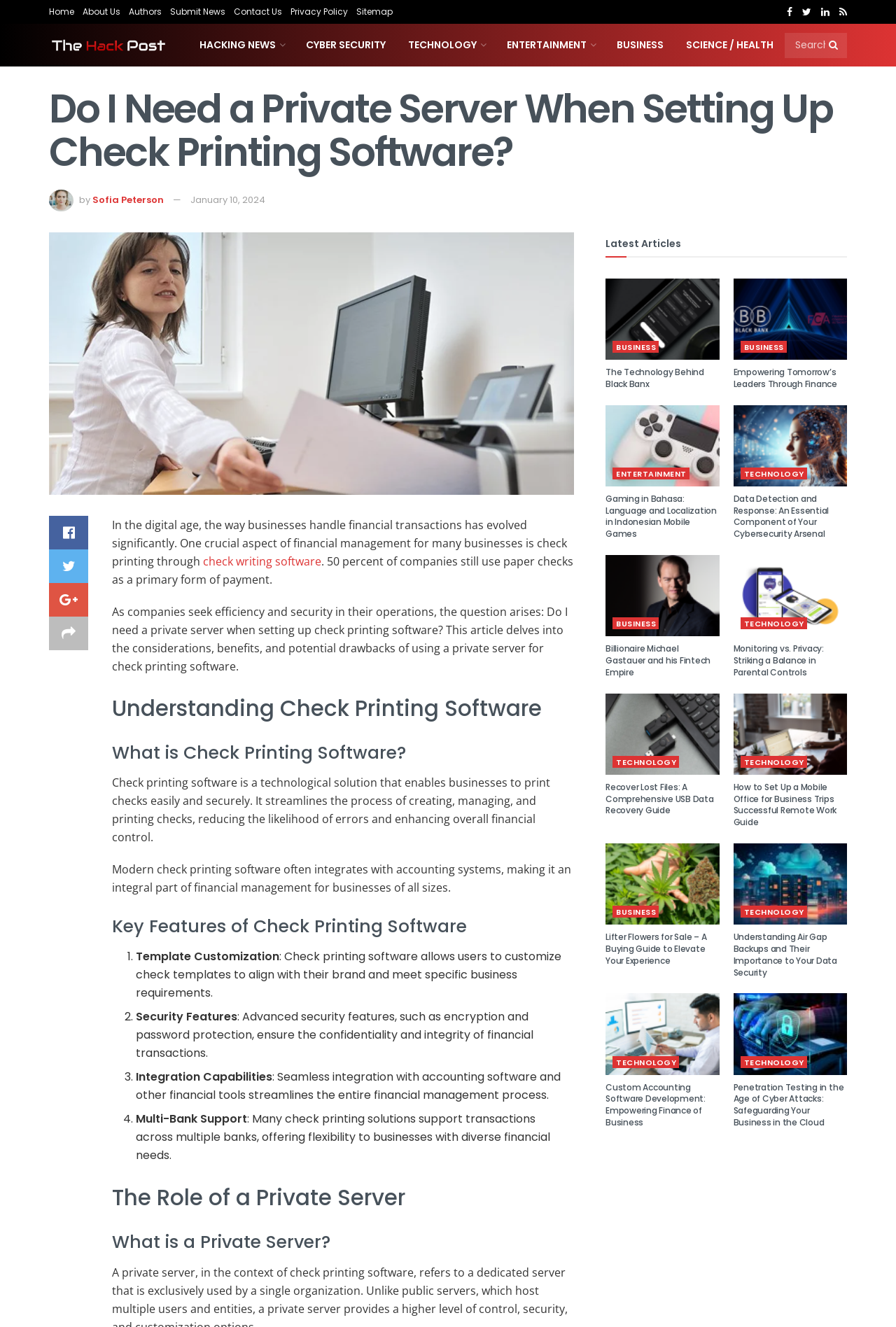Pinpoint the bounding box coordinates of the clickable area needed to execute the instruction: "Click the 'Home' link". The coordinates should be specified as four float numbers between 0 and 1, i.e., [left, top, right, bottom].

[0.055, 0.0, 0.083, 0.018]